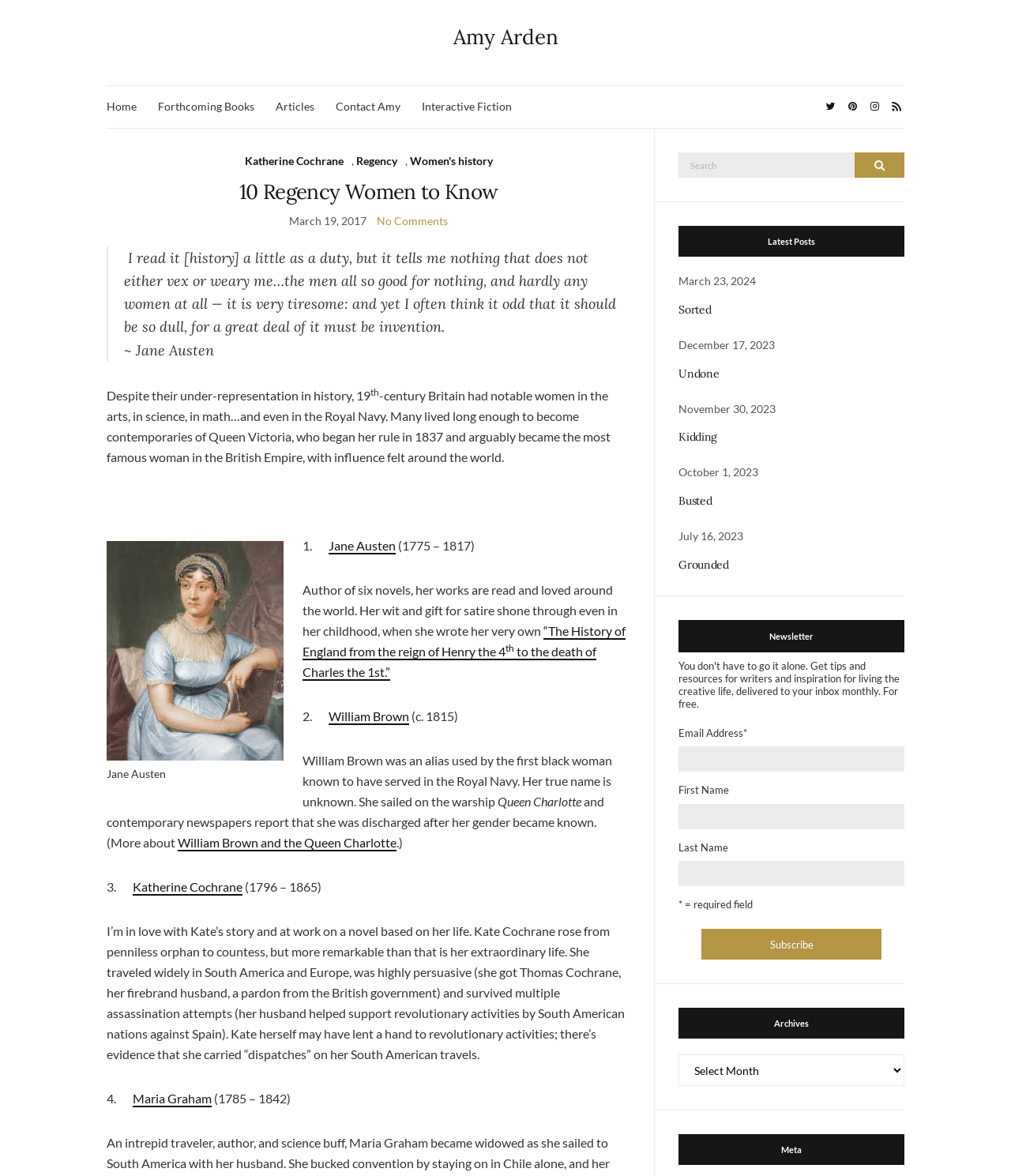Locate the bounding box coordinates of the area where you should click to accomplish the instruction: "Click on the 'Amy Arden' link".

[0.129, 0.02, 0.871, 0.042]